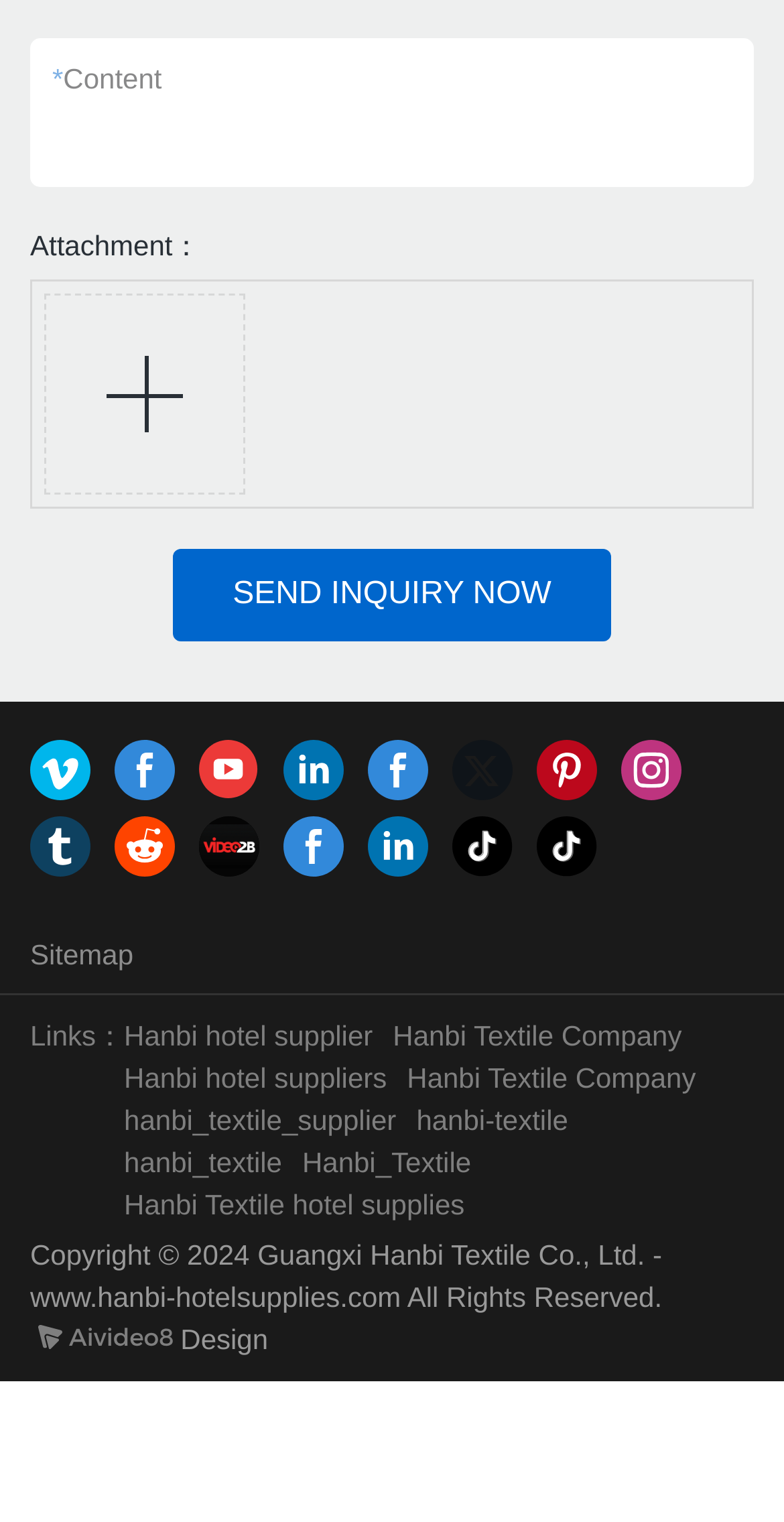Determine the bounding box coordinates of the clickable region to carry out the instruction: "Go to Sitemap".

[0.038, 0.616, 0.17, 0.637]